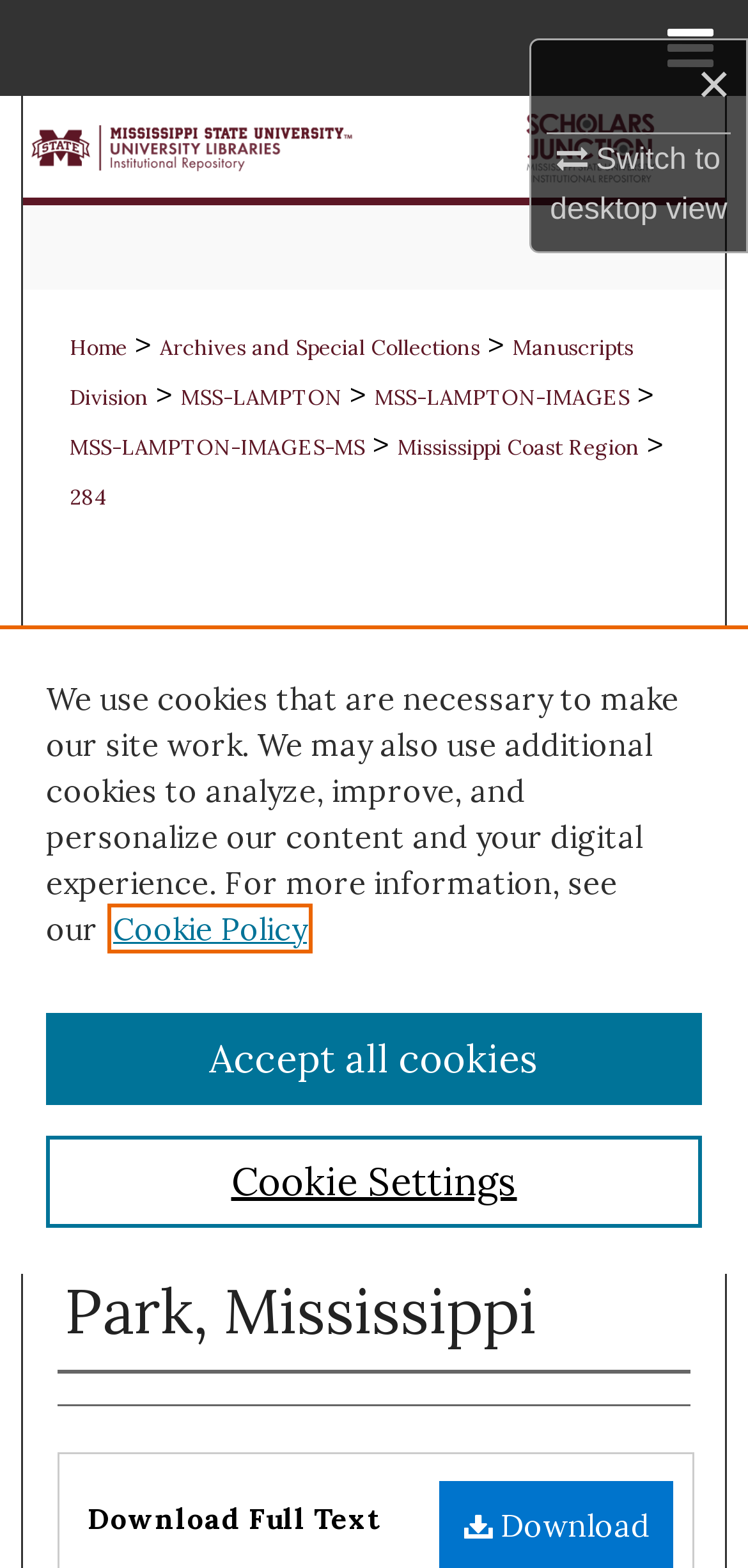Pinpoint the bounding box coordinates of the clickable element needed to complete the instruction: "Add to cart". The coordinates should be provided as four float numbers between 0 and 1: [left, top, right, bottom].

None